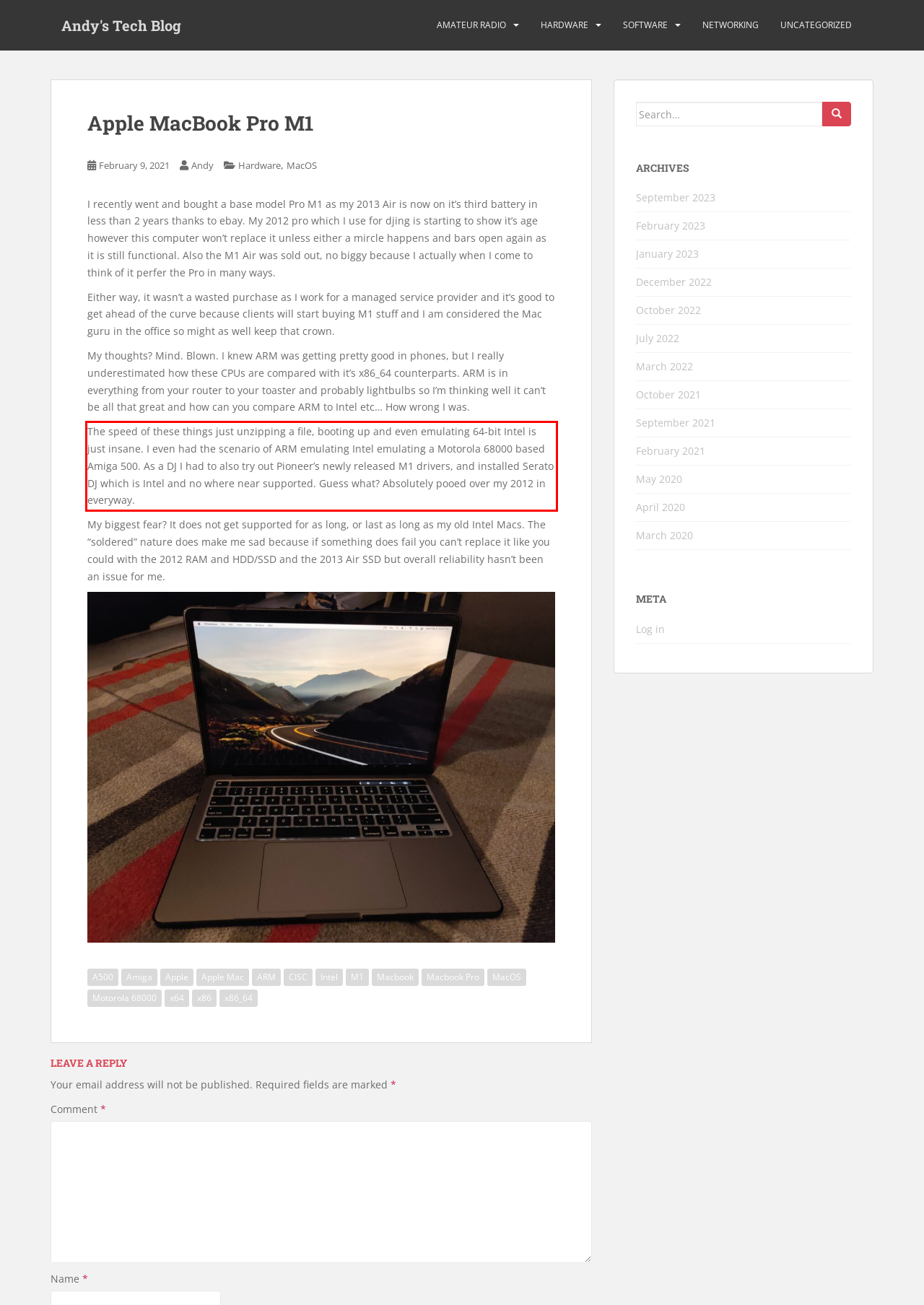From the provided screenshot, extract the text content that is enclosed within the red bounding box.

The speed of these things just unzipping a file, booting up and even emulating 64-bit Intel is just insane. I even had the scenario of ARM emulating Intel emulating a Motorola 68000 based Amiga 500. As a DJ I had to also try out Pioneer’s newly released M1 drivers, and installed Serato DJ which is Intel and no where near supported. Guess what? Absolutely pooed over my 2012 in everyway.